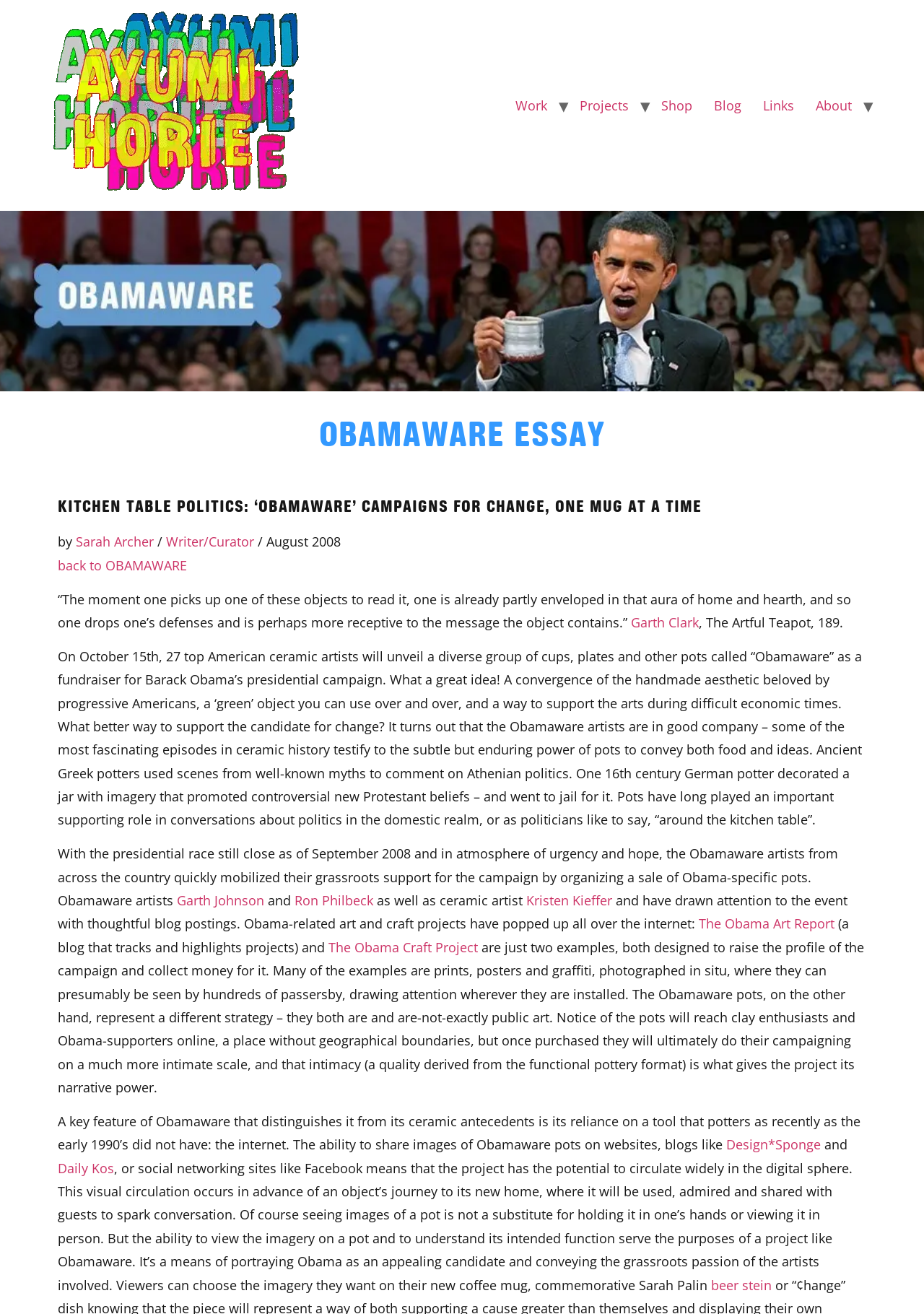Please identify the bounding box coordinates of the element's region that needs to be clicked to fulfill the following instruction: "Visit the 'Ayumi Horie Pottery' website". The bounding box coordinates should consist of four float numbers between 0 and 1, i.e., [left, top, right, bottom].

[0.055, 0.009, 0.328, 0.152]